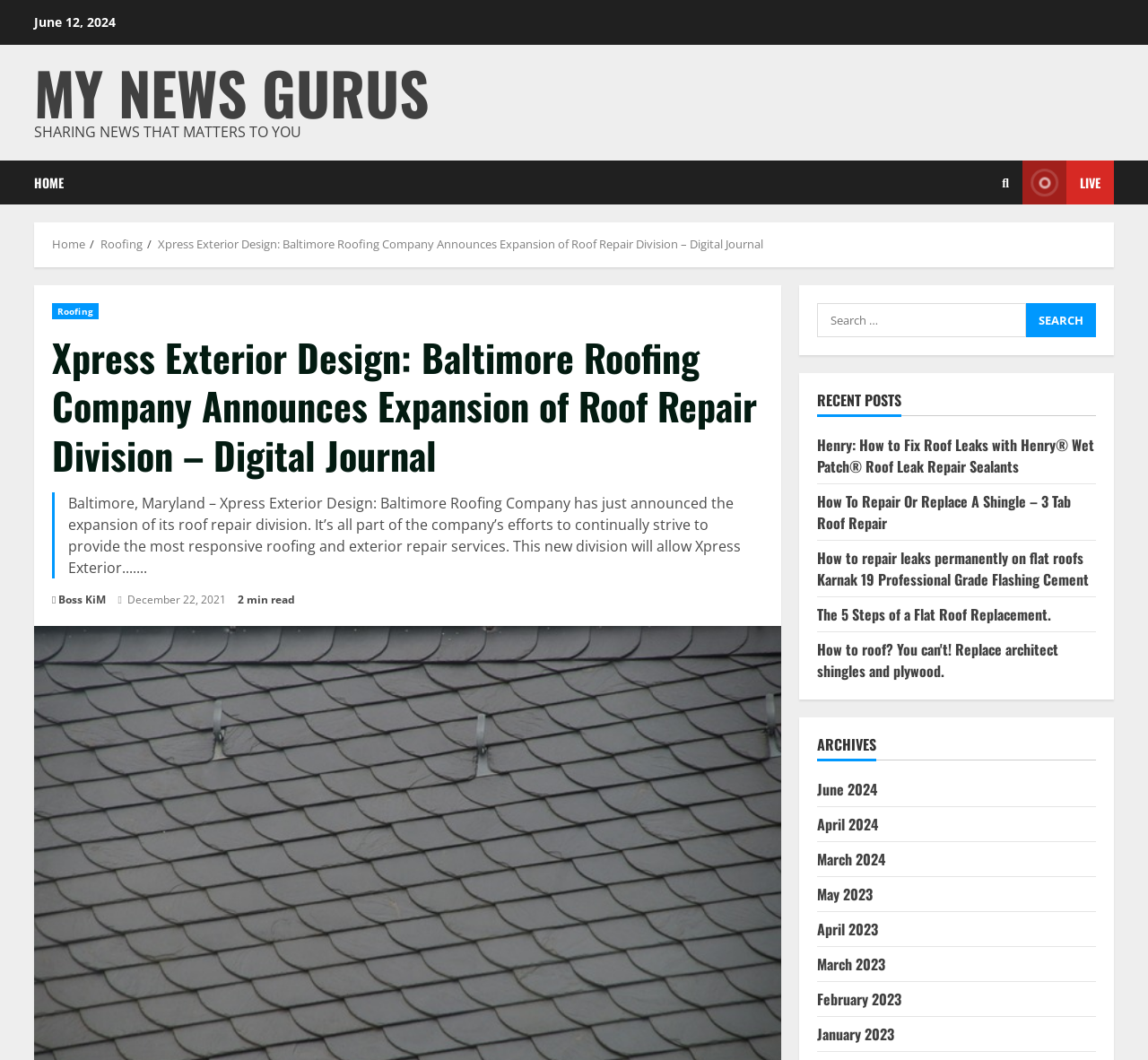What is the name of the author of the article?
Please provide a comprehensive answer based on the details in the screenshot.

The author of the article is mentioned at the bottom of the article, where it says 'Boss KiM' in a static text element.